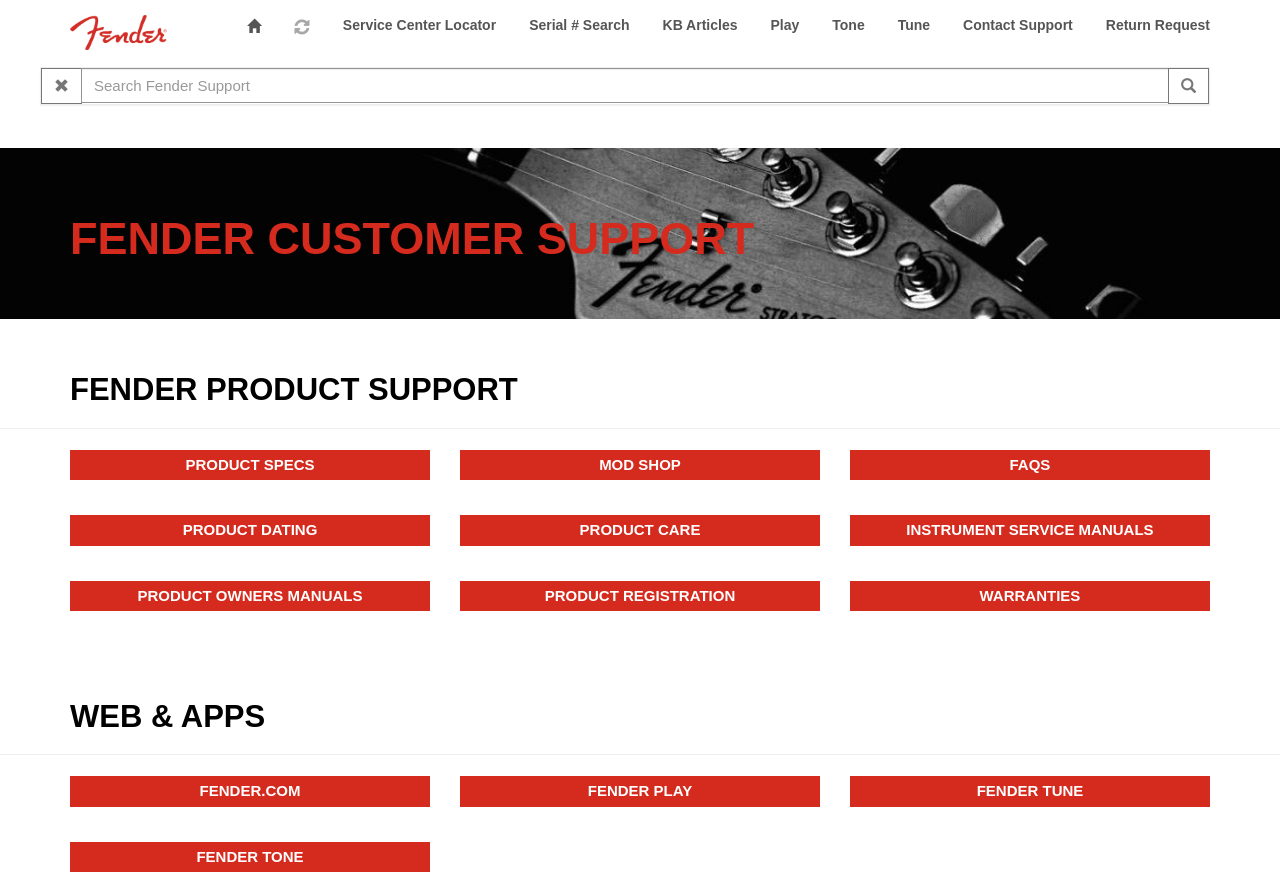Provide a single word or phrase to answer the given question: 
What is the brand name of the customer support website?

Fender